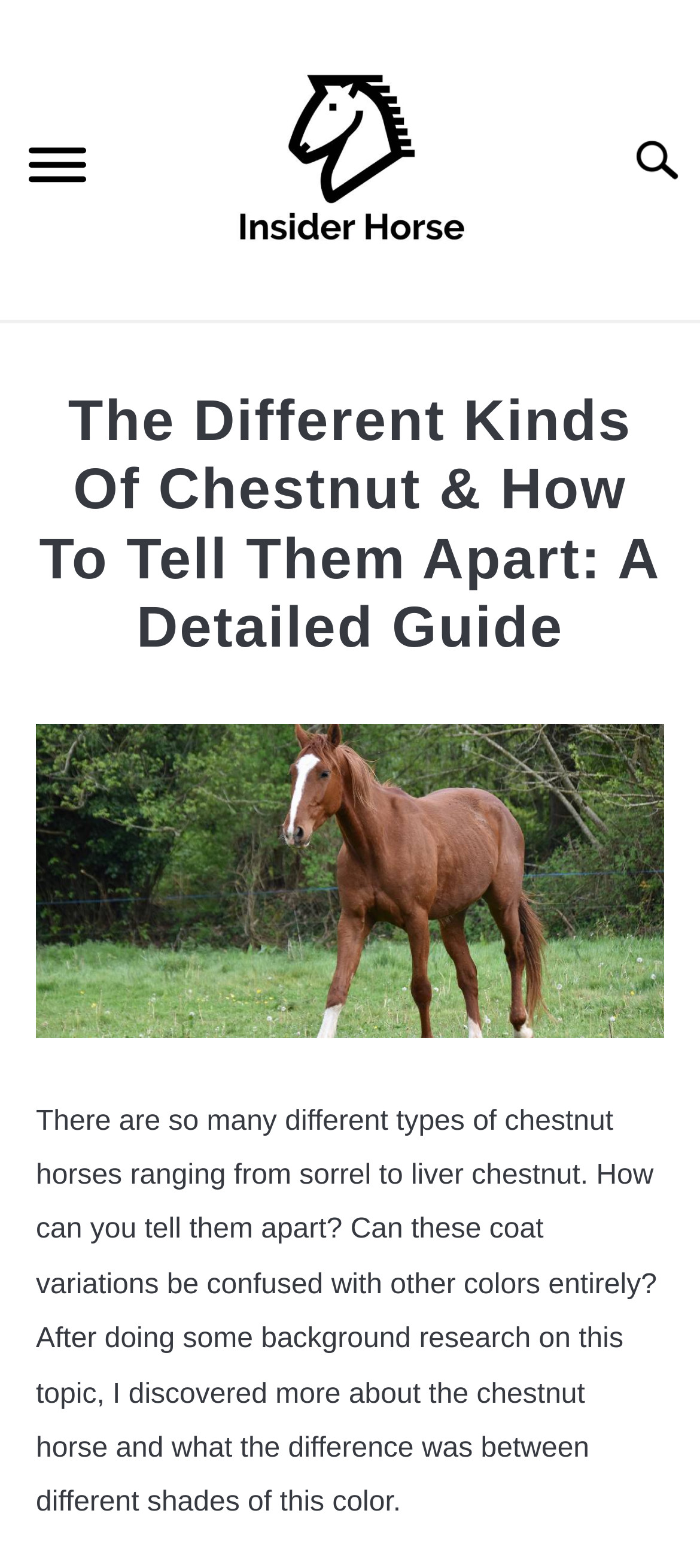What is the main topic of this webpage?
Ensure your answer is thorough and detailed.

Based on the webpage content, the main topic is about the different kinds of chestnut horse coat color and how to tell them apart. The heading of the webpage is 'The Different Kinds Of Chestnut & How To Tell Them Apart: A Detailed Guide' and the text below the heading explains the variations of chestnut horse coat color.